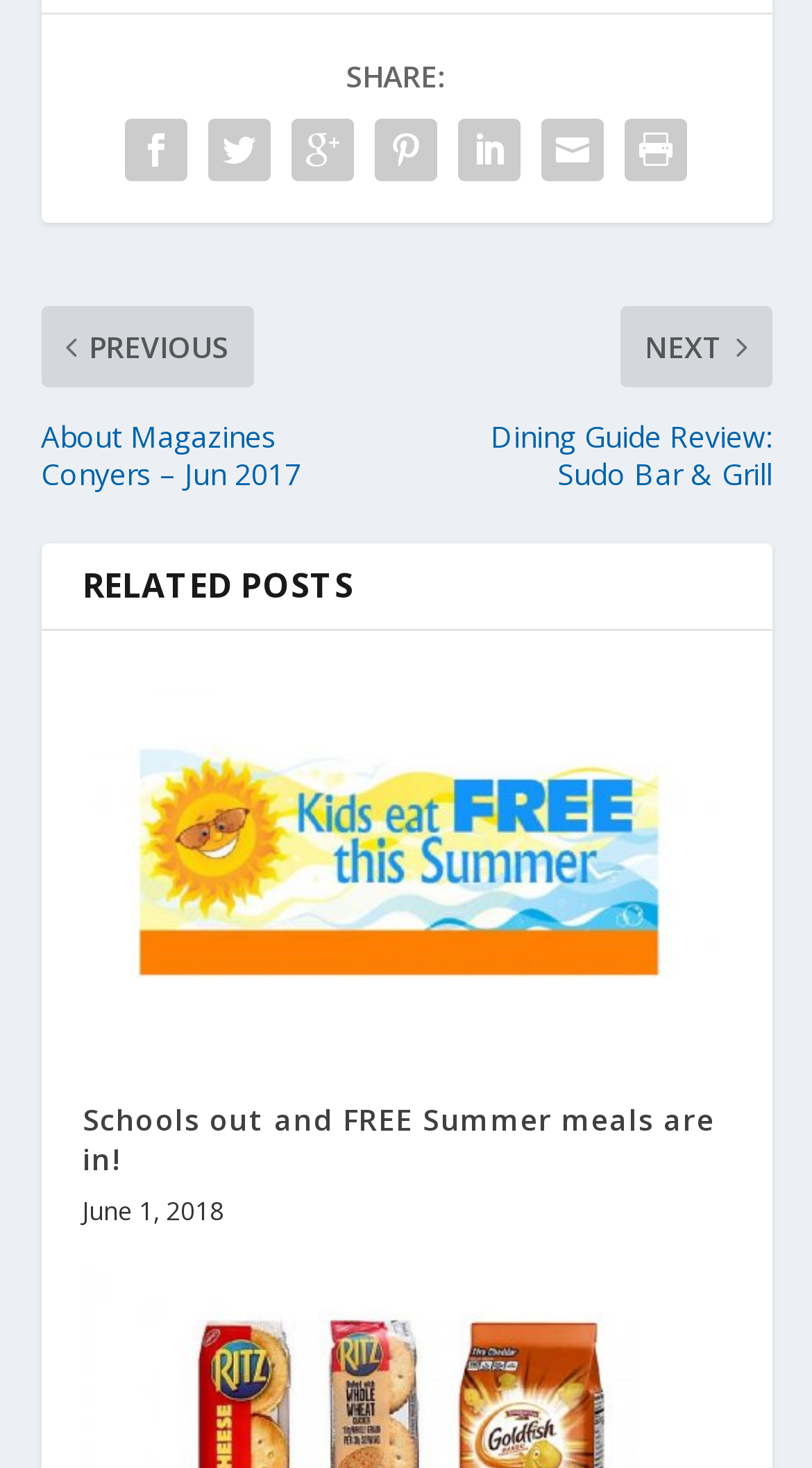Identify the bounding box coordinates of the specific part of the webpage to click to complete this instruction: "Check the date of the post".

[0.101, 0.812, 0.276, 0.836]